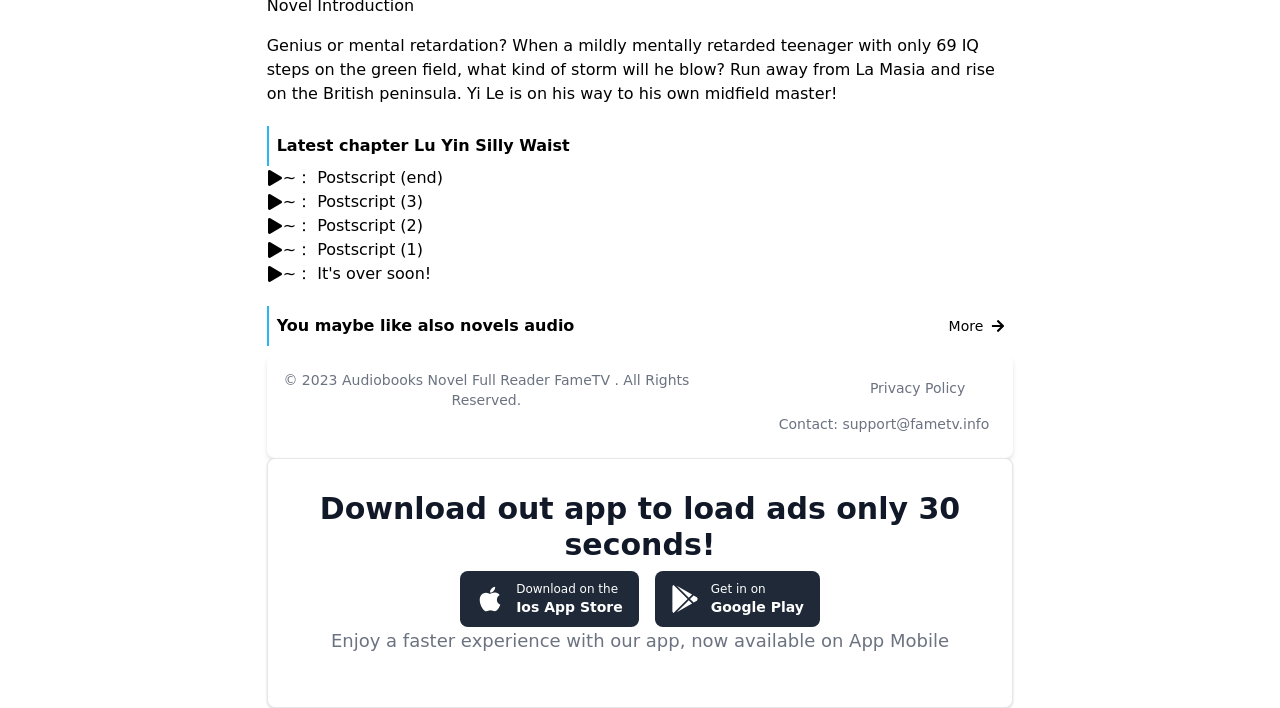Show the bounding box coordinates for the HTML element described as: "Download on theIos App Store".

[0.359, 0.806, 0.499, 0.886]